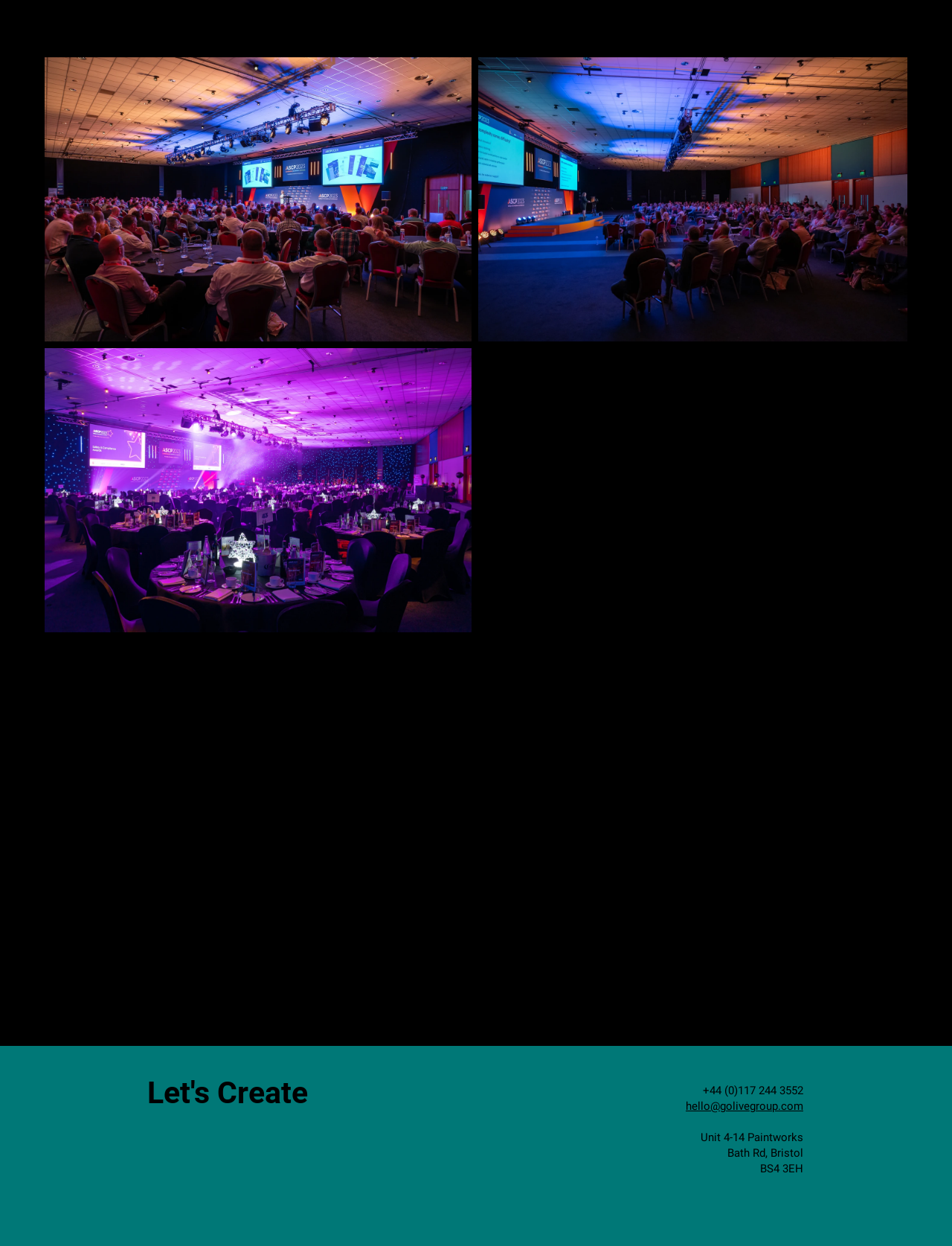What social media platforms are linked?
Using the details from the image, give an elaborate explanation to answer the question.

The social media links are located in the footer section of the page, under the 'Social Bar' heading, and they include links to LinkedIn, Instagram, X, and Vimeo.